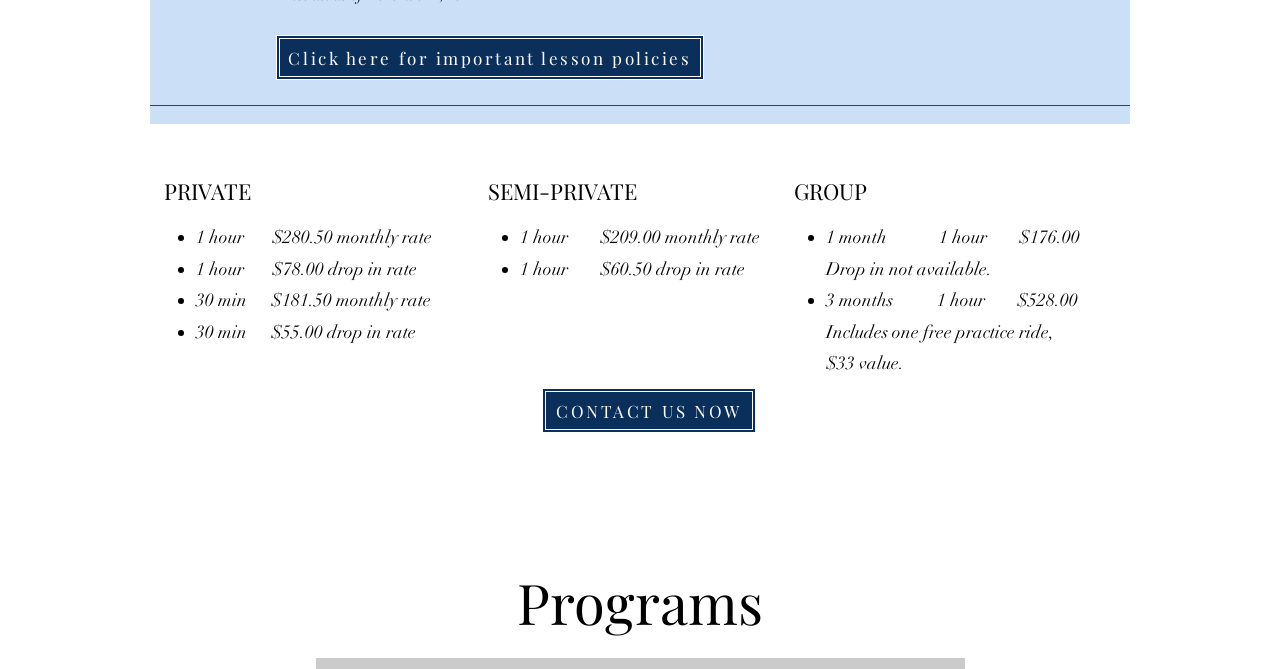Using the provided element description: "CONTACT US NOW", identify the bounding box coordinates. The coordinates should be four floats between 0 and 1 in the order [left, top, right, bottom].

[0.423, 0.581, 0.591, 0.648]